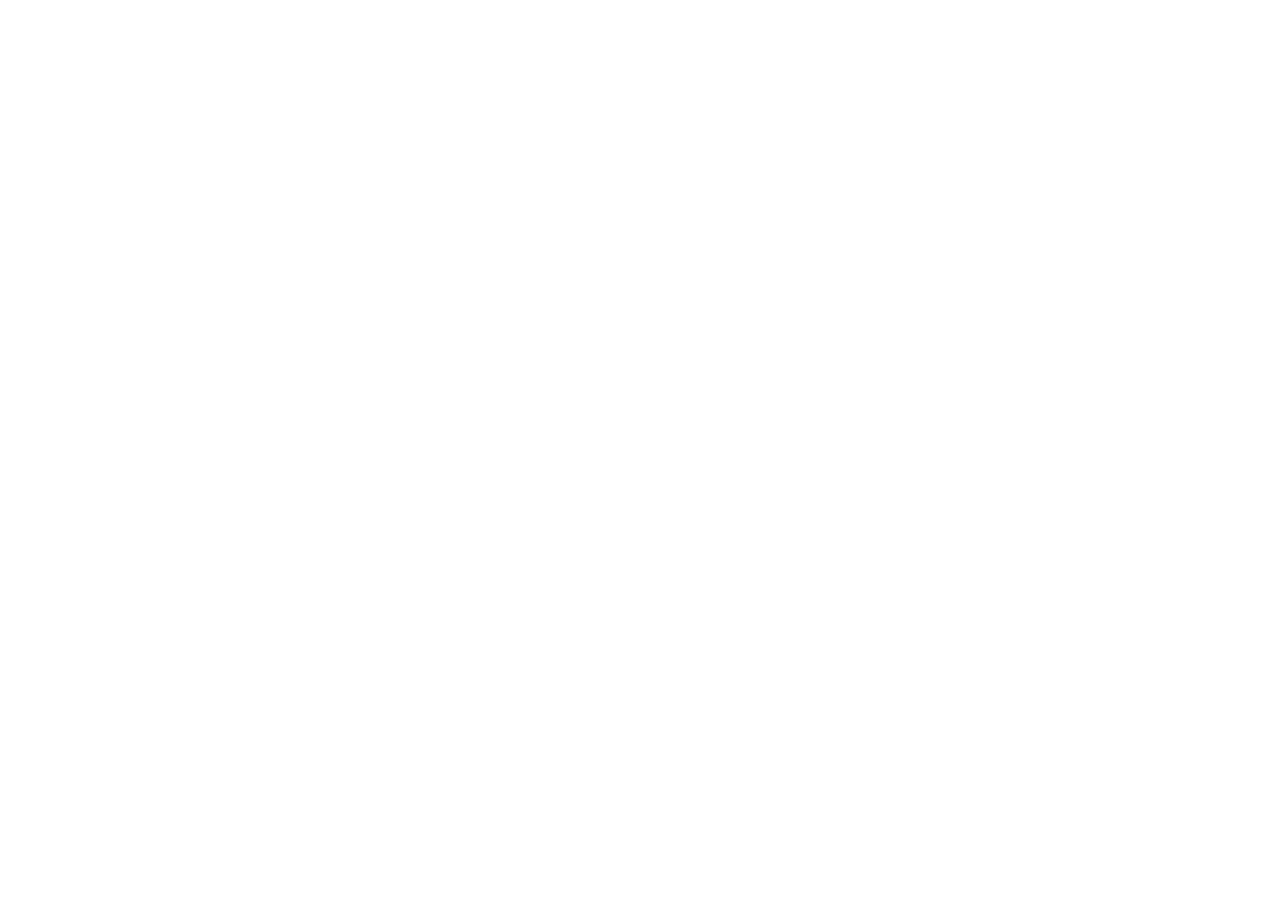Show me the bounding box coordinates of the clickable region to achieve the task as per the instruction: "view events calendar".

None